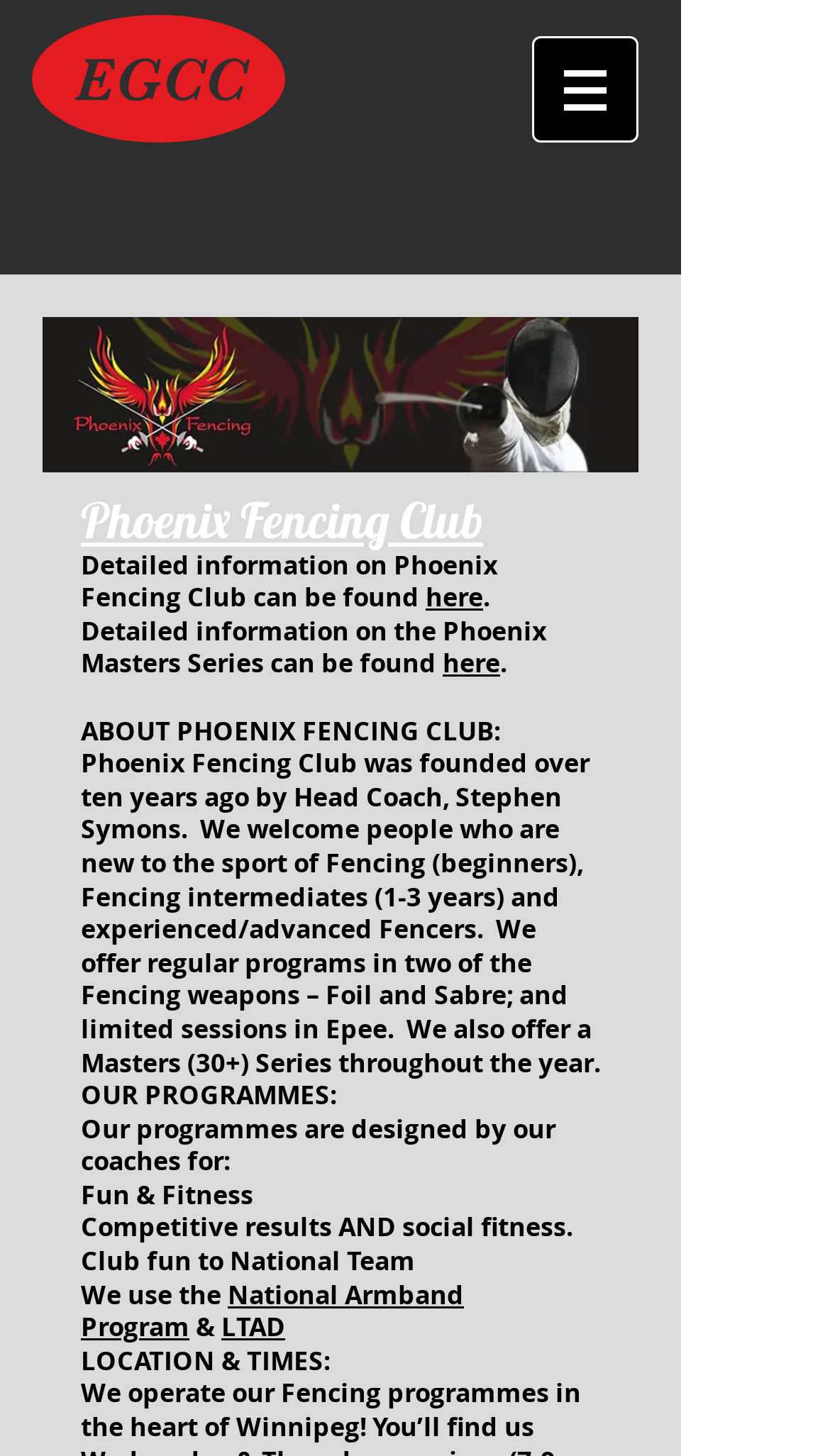Generate a thorough caption that explains the contents of the webpage.

The webpage is about Phoenix Fencing Club, with the title "PHEONIX FENCING | egcc" at the top. Below the title, there is a heading "EGCC" which is also a link. To the right of the title, there is a navigation menu labeled "Site" with a button that has a popup menu.

On the left side of the page, there is a large image "FENCING.jpg" that takes up about half of the page's height. Above the image, there is a heading "Phoenix Fencing Club" followed by a paragraph of text that provides detailed information about the club. The text mentions that more information can be found by clicking on a link labeled "here".

Below the paragraph, there is another section of text that provides information about the Phoenix Masters Series, with a link to more information labeled "here". Following this, there is a heading "ABOUT PHOENIX FENCING CLUB" with a long paragraph of text that describes the club's history, programs, and goals.

Further down the page, there is a heading "OUR PROGRAMMES" with a list of programs designed for different levels of fencers, including beginners, intermediates, and advanced fencers. The programs are described as being designed for fun, fitness, competitive results, and social fitness.

At the bottom of the page, there is a section labeled "LOCATION & TIMES" which likely provides information about the club's location and operating hours.